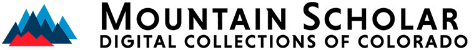Offer a detailed narrative of the scene shown in the image.

The image features the logo of "Mountain Scholar," representing the Digital Collections of Colorado. The logo incorporates a stylized depiction of mountains with varying shades of blue and a red base, symbolizing the mountainous landscape of Colorado. Adjacent to this graphic, the text "MOUNTAIN SCHOLAR" is prominently displayed in bold lettering, followed by "DIGITAL COLLECTIONS OF COLORADO," emphasizing the platform's focus on preserving and providing access to a wide range of academic and research content related to the region. This logo encapsulates the essence of the service, highlighting its commitment to digital scholarship and collaboration within Colorado’s academic community.